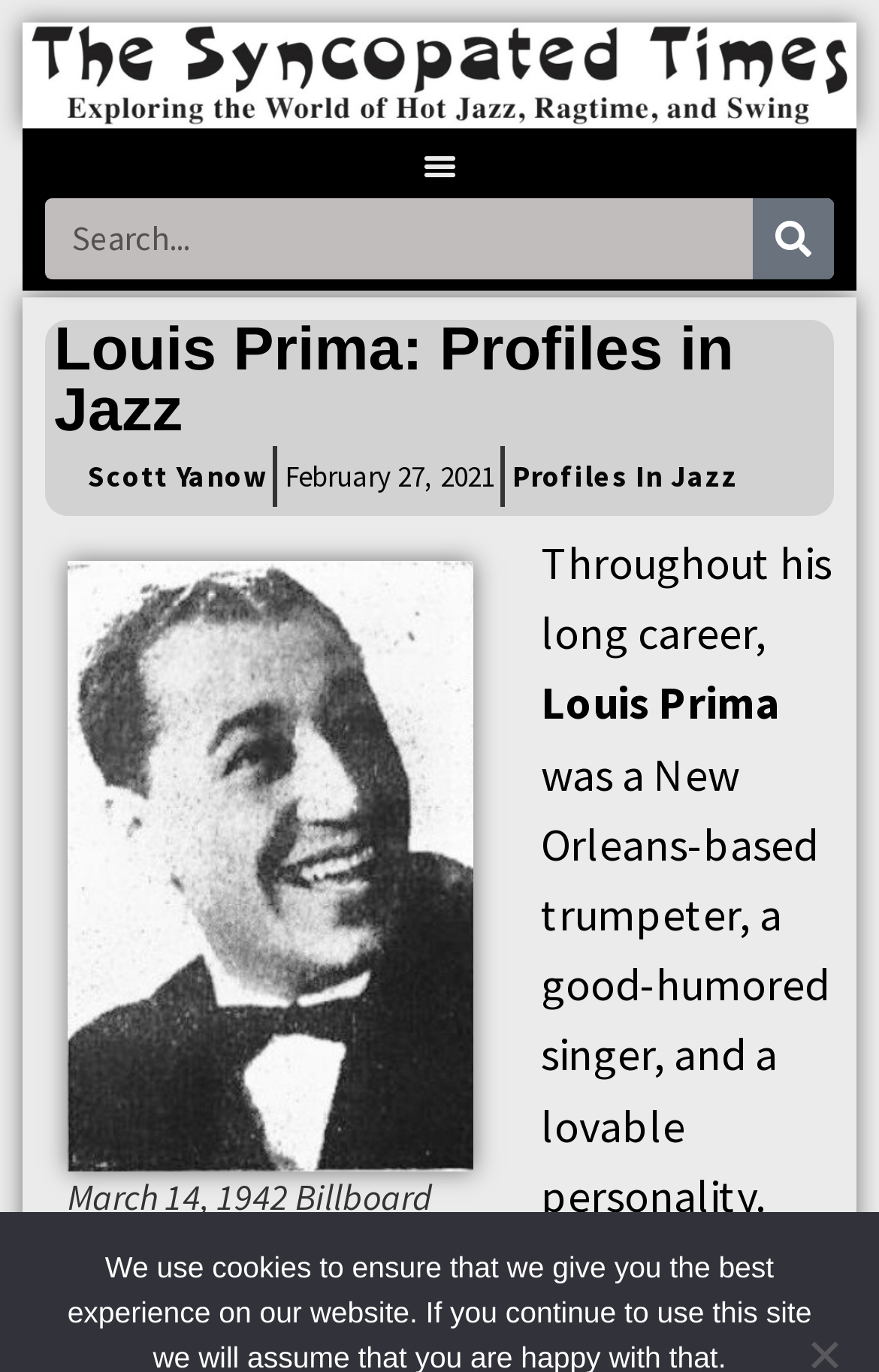Identify the main title of the webpage and generate its text content.

Louis Prima: Profiles in Jazz